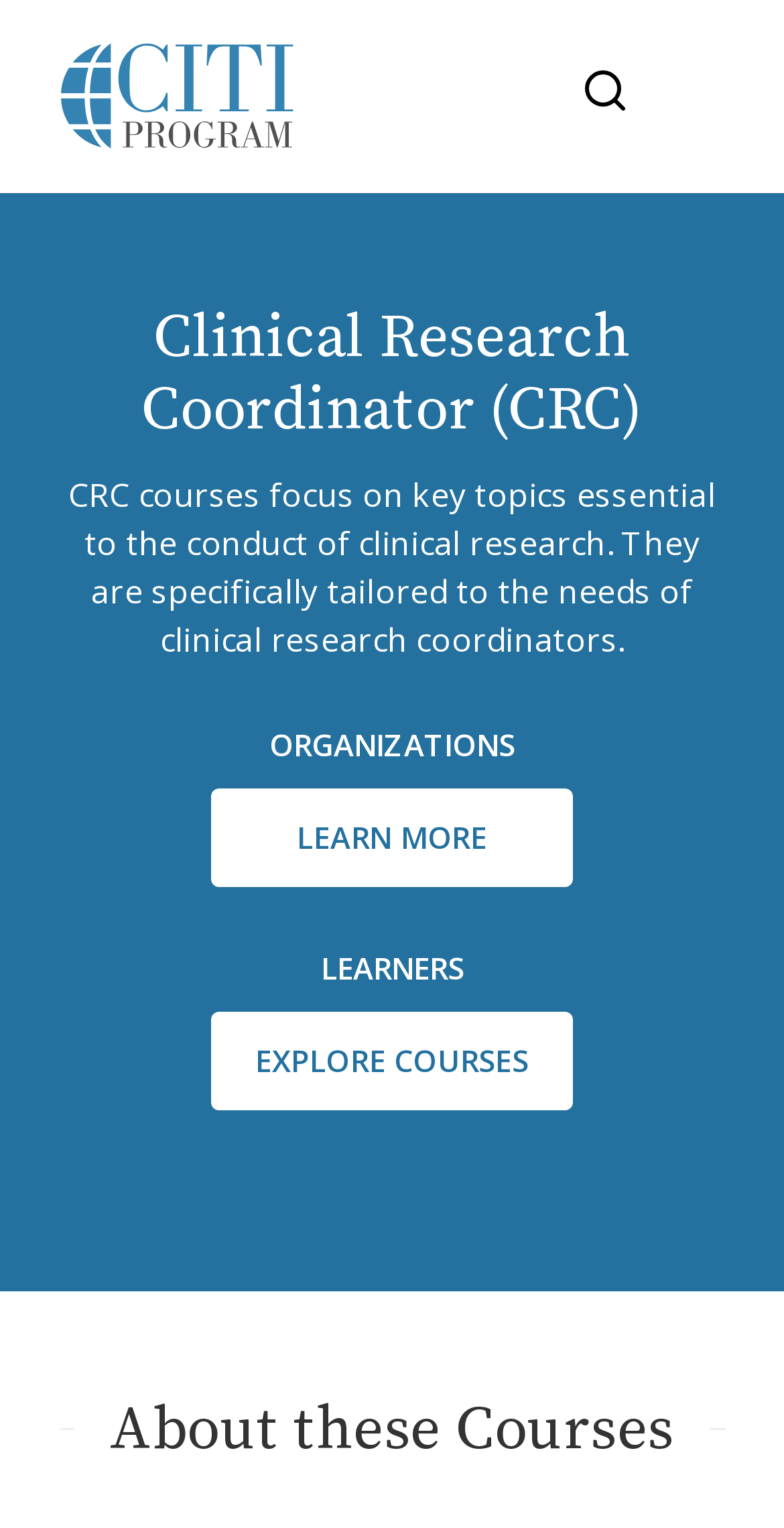Answer the question with a single word or phrase: 
What is the purpose of the courses?

Clinical research